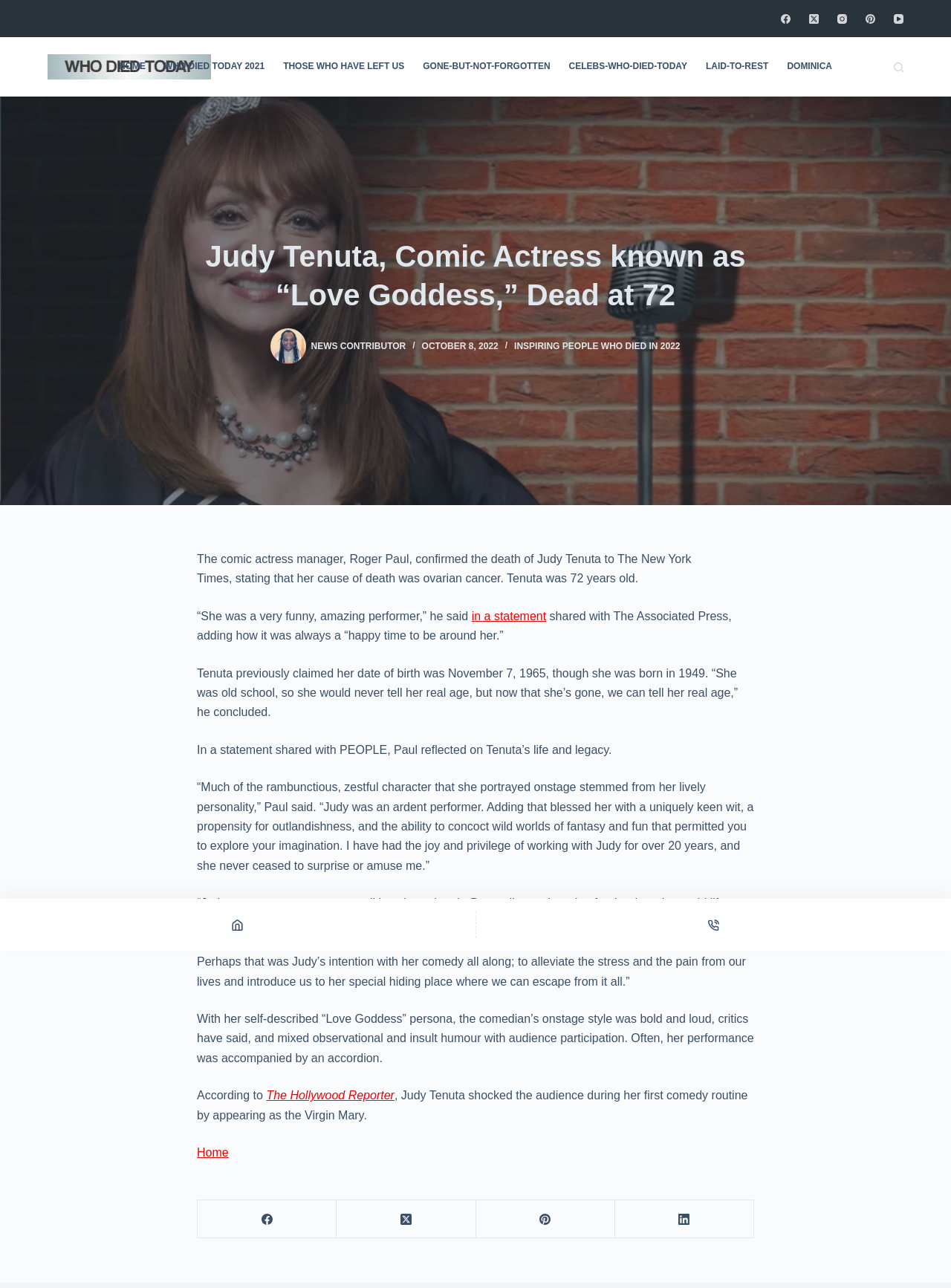What is the name of the comic actress who died?
Based on the visual content, answer with a single word or a brief phrase.

Judy Tenuta